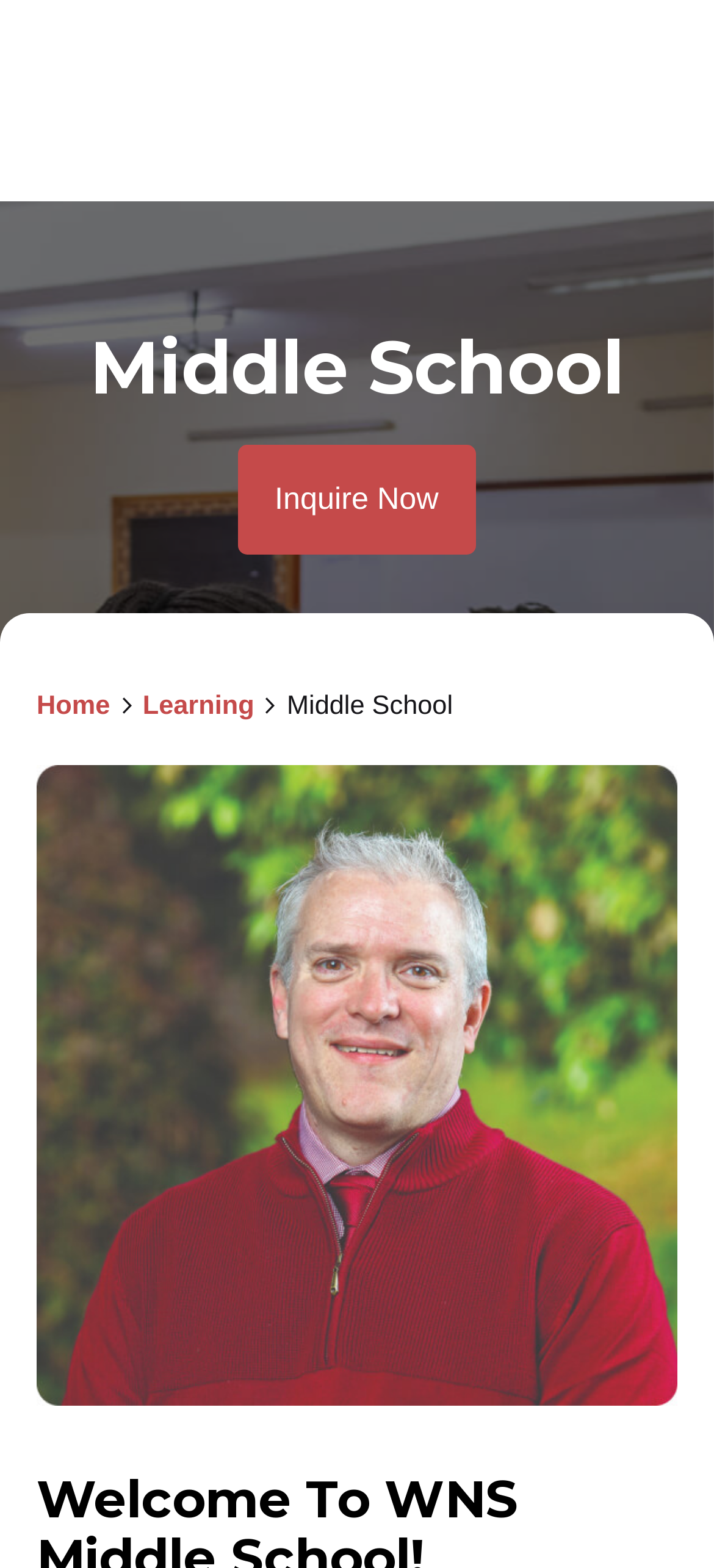How many navigation links are in the breadcrumb?
Answer the question with as much detail as possible.

I found a navigation element with the role 'breadcrumb' which contains three link elements: 'Home', 'Learning', and 'Middle School'. This suggests that there are three navigation links in the breadcrumb.